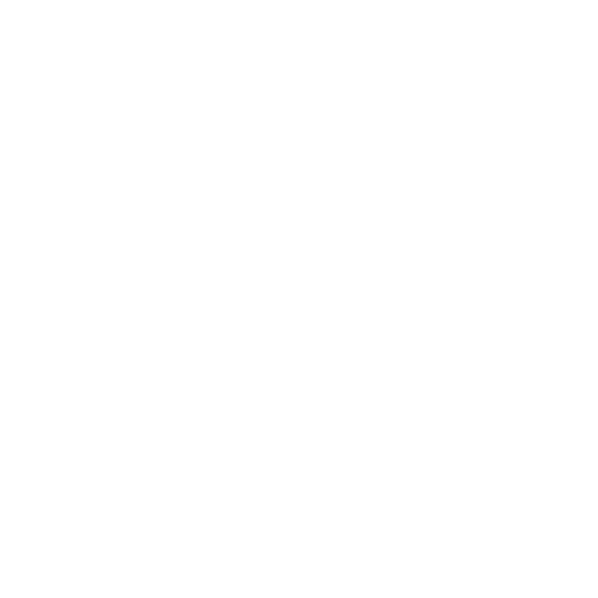Based on the visual content of the image, answer the question thoroughly: What role does vitamin D play in the body?

The accompanying text in the surrounding content emphasizes vitamin D's role in supporting the immune system, indicating that vitamin D plays a crucial role in maintaining a healthy immune system.